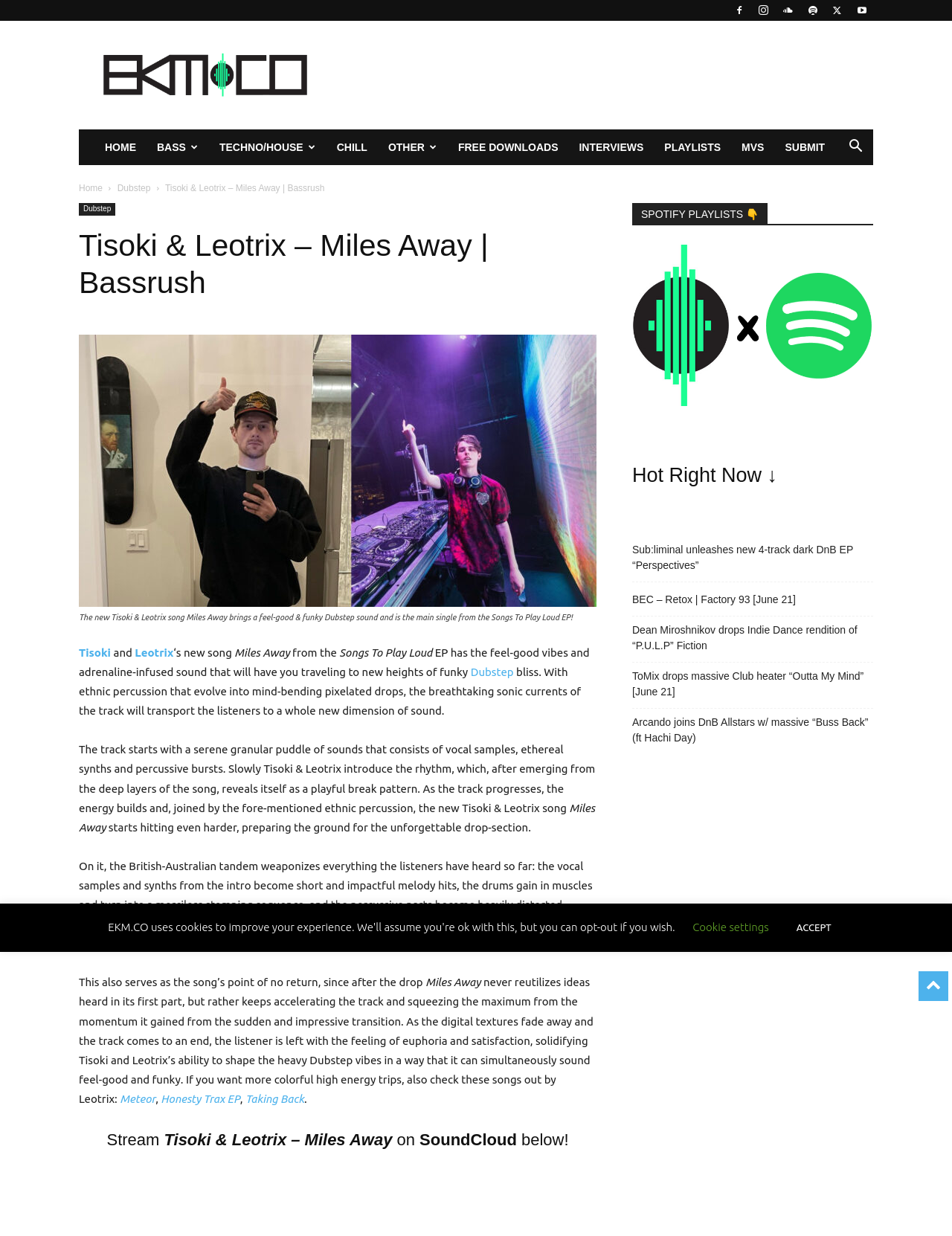What is the name of the song?
Analyze the image and deliver a detailed answer to the question.

The name of the song is mentioned in the title of the webpage 'Tisoki & Leotrix – Miles Away | Bassrush' and also in the text description of the song.